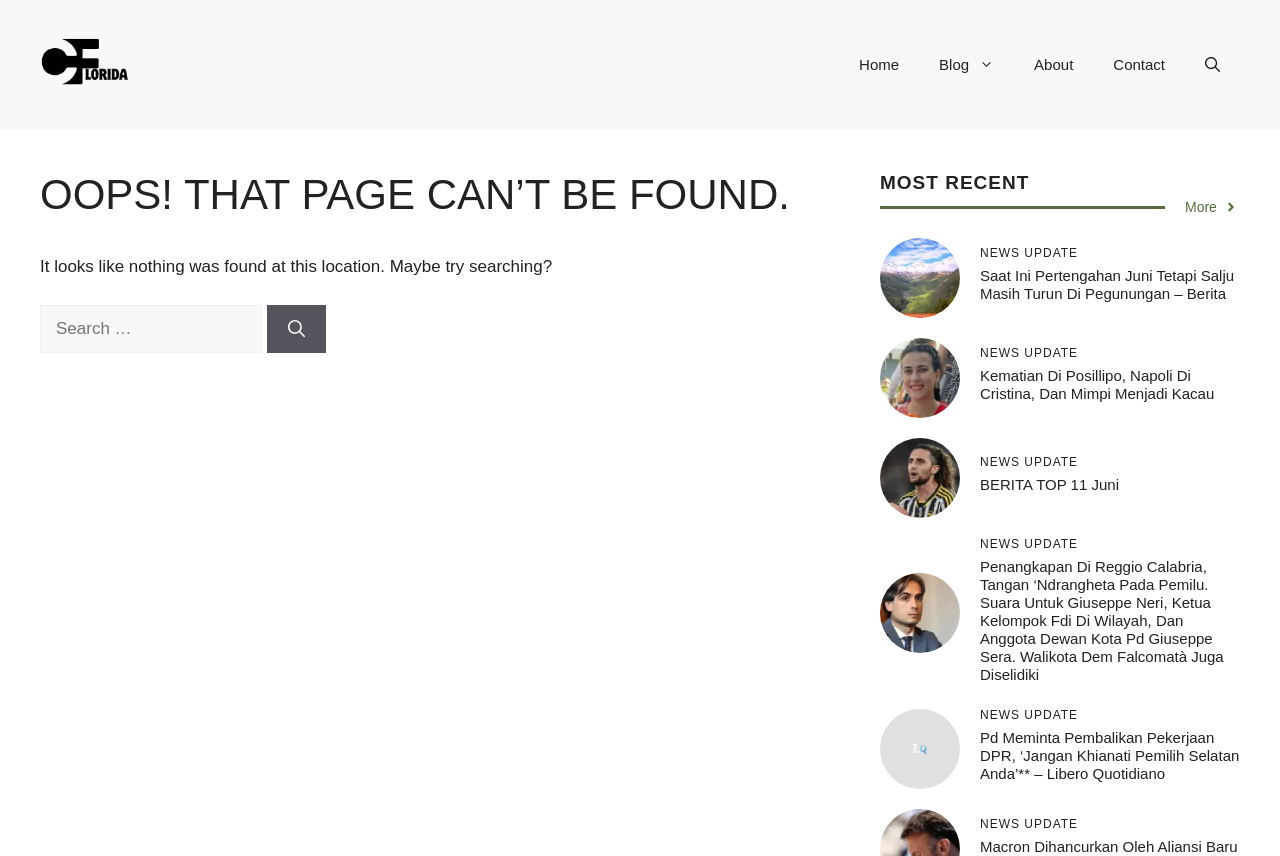Locate the bounding box of the UI element defined by this description: "Privacy Policy". The coordinates should be given as four float numbers between 0 and 1, formatted as [left, top, right, bottom].

None